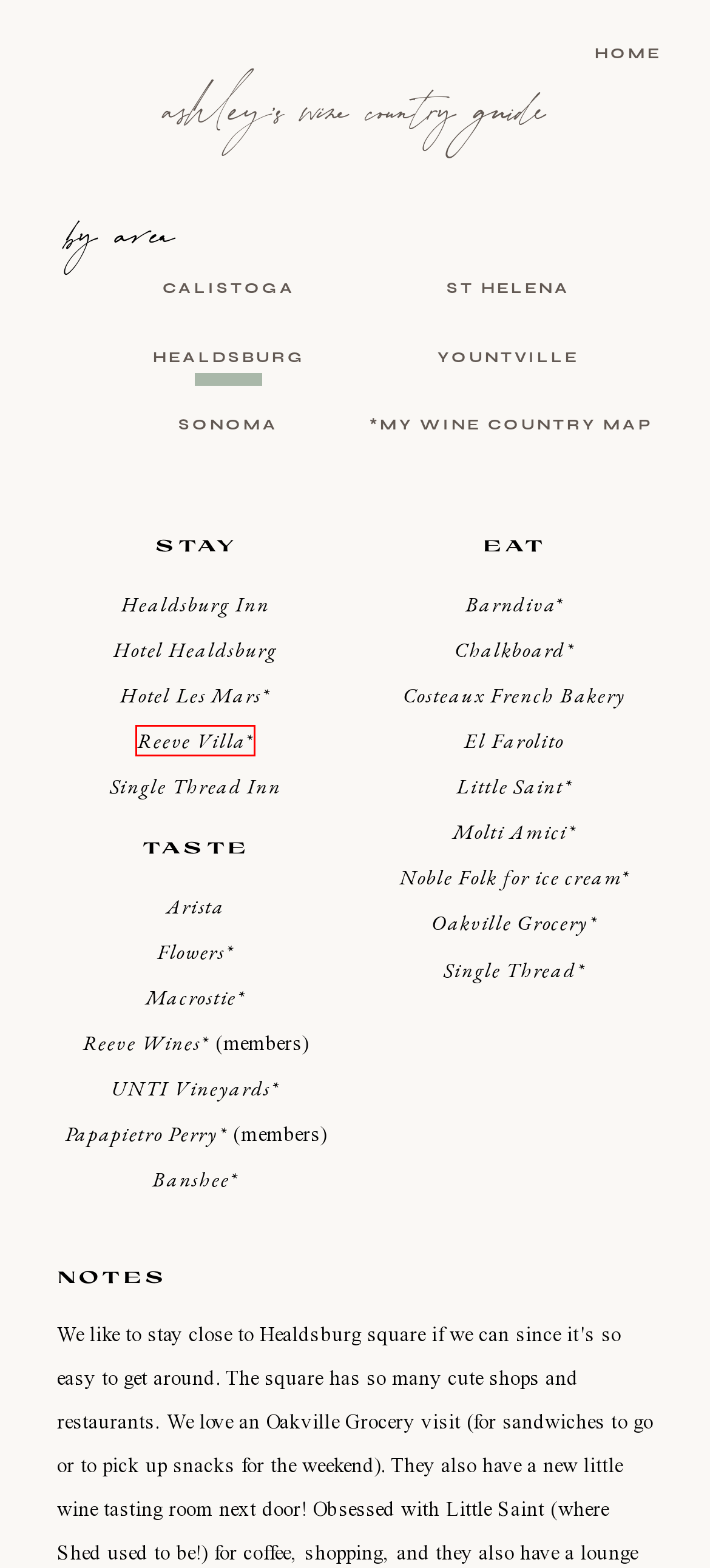Look at the screenshot of a webpage that includes a red bounding box around a UI element. Select the most appropriate webpage description that matches the page seen after clicking the highlighted element. Here are the candidates:
A. Arandas Healdsburg | Coming 2024
B. Home - Costeaux
C. Reeve Wines
D. Molti Amici
E. Sonoma Travel Guide — Ashley Kane
F. Hotel Healdsburg
G. Yountville Travel Guide — Ashley Kane
H. Banshee Winery - Crafting Distinctive Wines

C